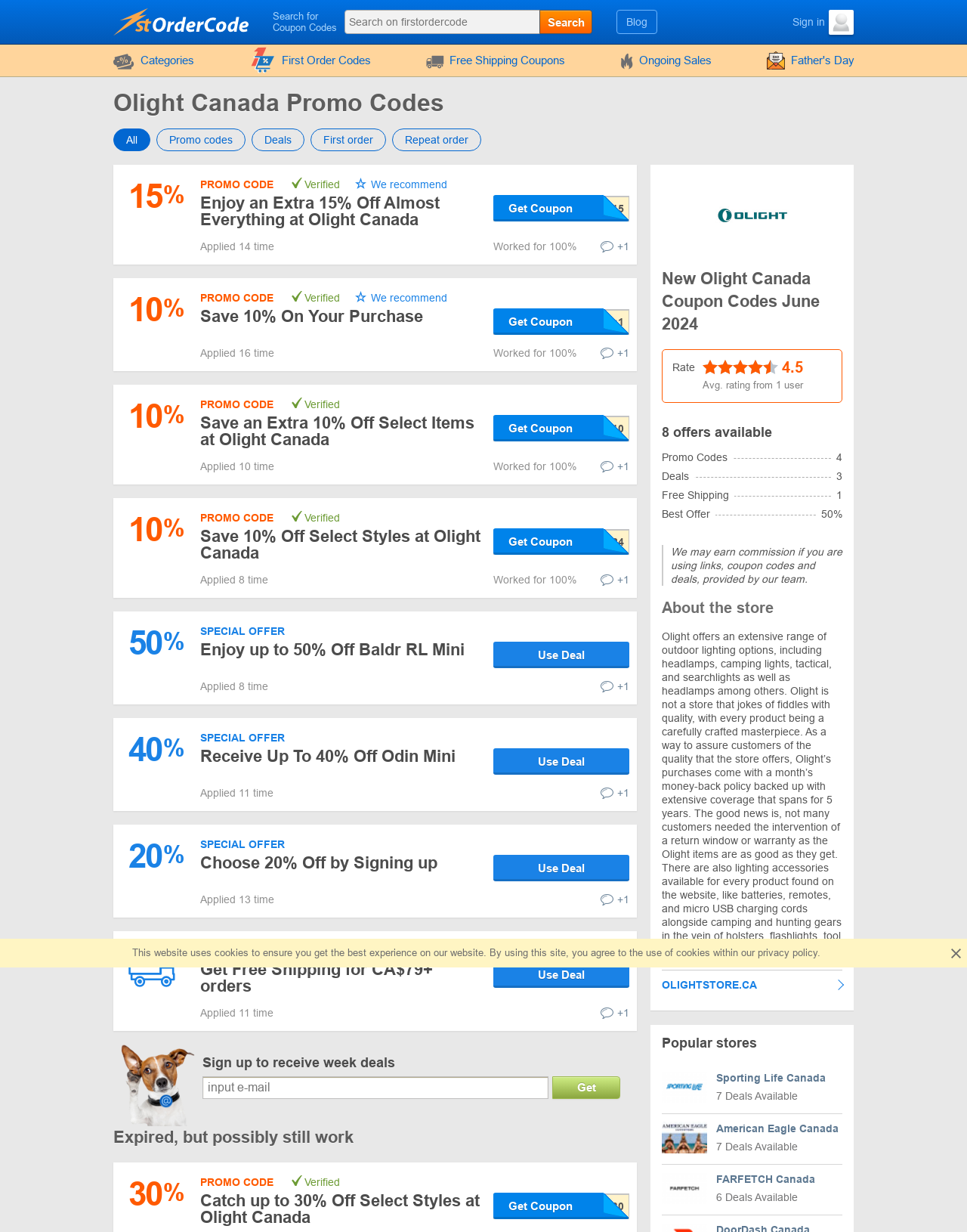Refer to the screenshot and give an in-depth answer to this question: What is the website about?

Based on the webpage content, it appears to be a website that provides promo codes and deals for Olight Canada, a online retailer. The webpage has a search bar, categories, and a list of promo codes with descriptions, which suggests that the website is focused on helping users find discounts and savings on Olight Canada products.